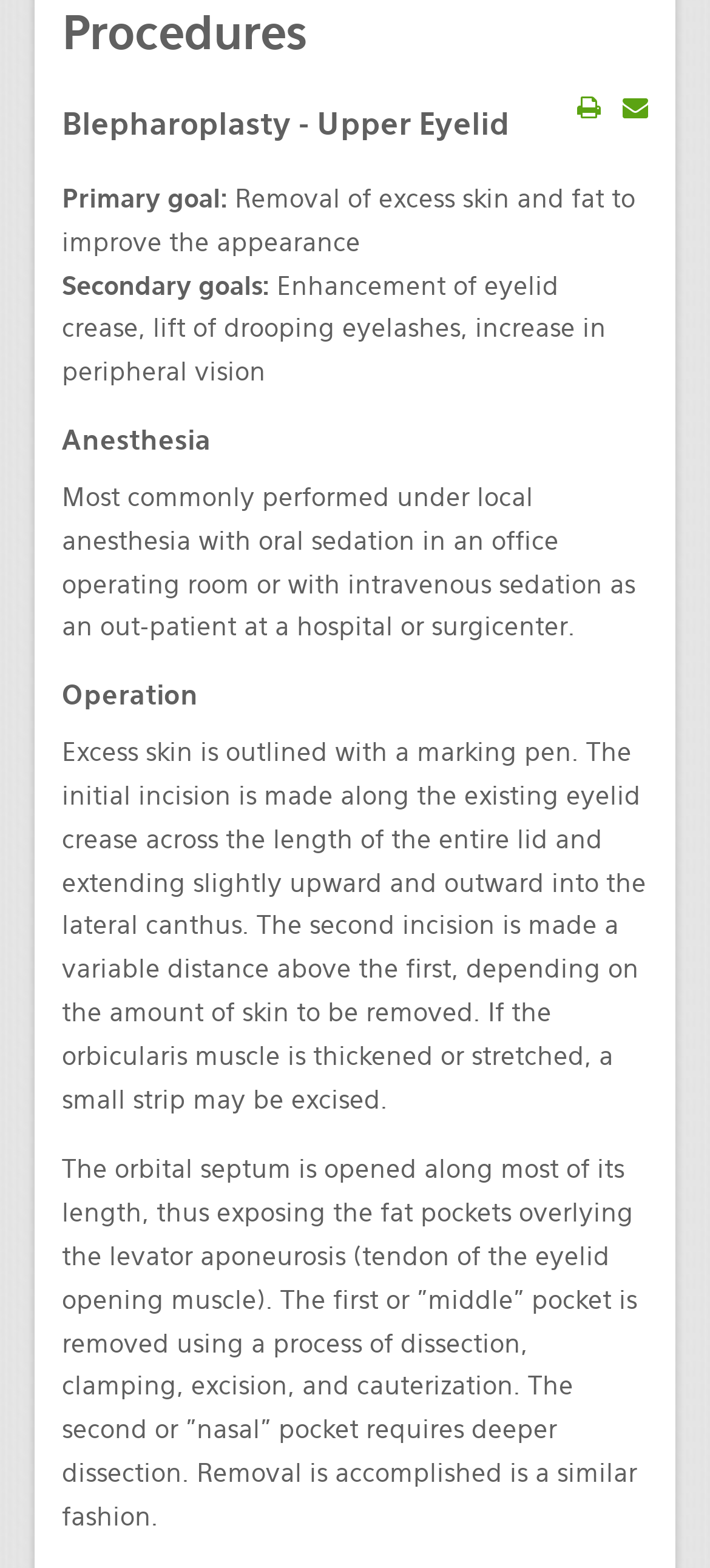Please specify the bounding box coordinates in the format (top-left x, top-left y, bottom-right x, bottom-right y), with all values as floating point numbers between 0 and 1. Identify the bounding box of the UI element described by: DNAP Thesis Papers

[0.217, 0.46, 0.78, 0.499]